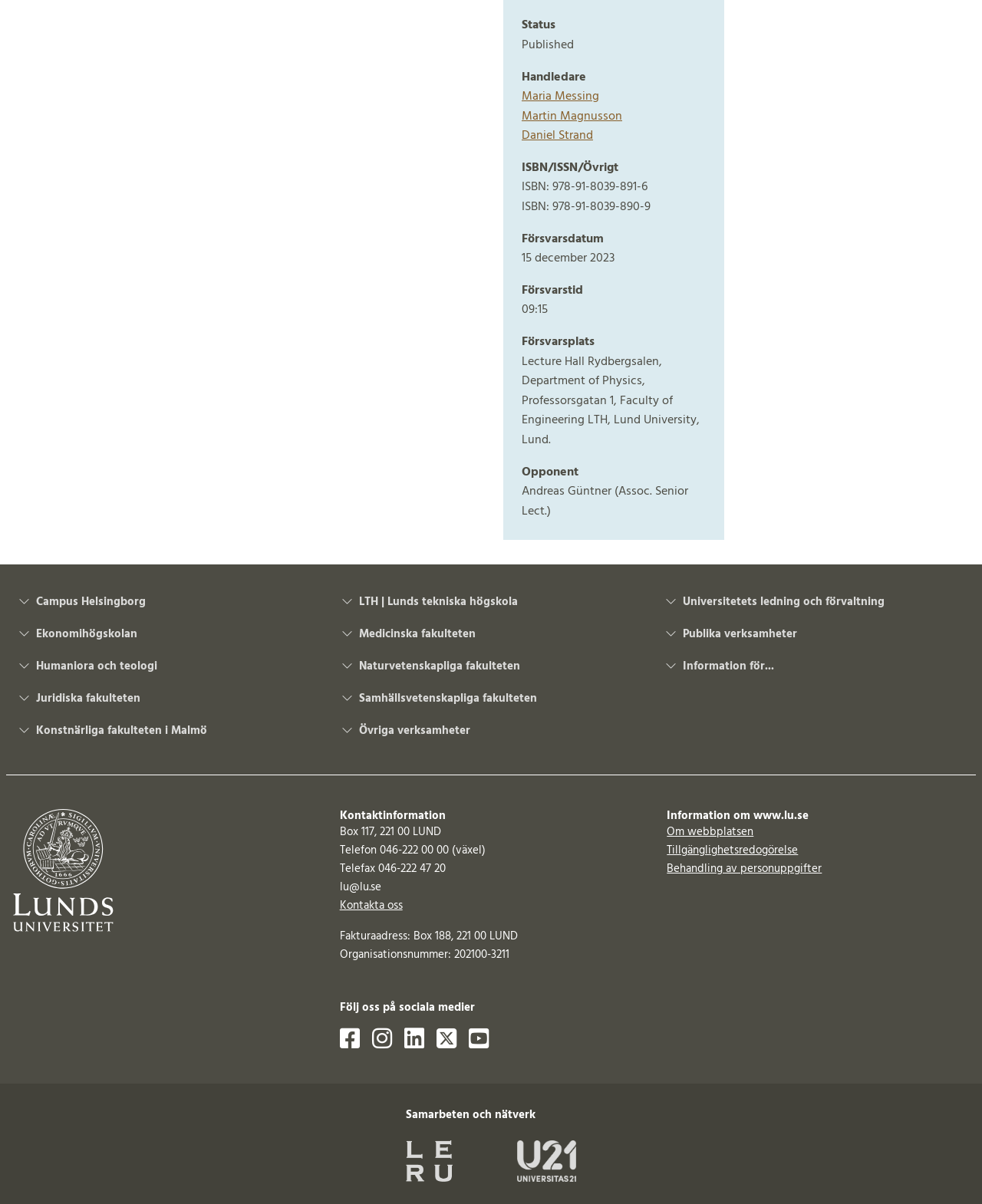Pinpoint the bounding box coordinates of the element to be clicked to execute the instruction: "Click on the link 'Maria Messing'".

[0.531, 0.072, 0.61, 0.089]